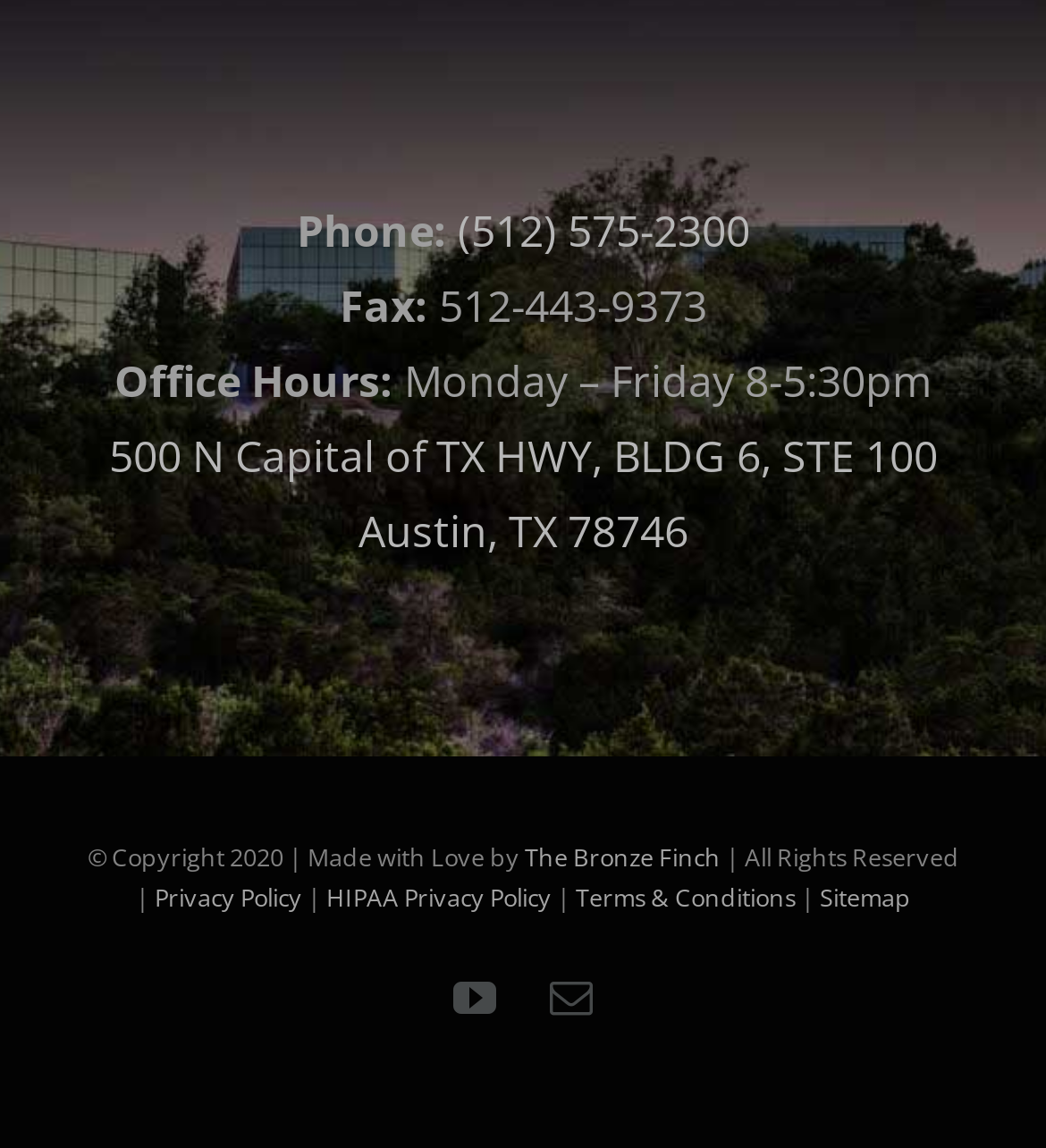Please find the bounding box coordinates of the clickable region needed to complete the following instruction: "Visit the office location". The bounding box coordinates must consist of four float numbers between 0 and 1, i.e., [left, top, right, bottom].

[0.104, 0.37, 0.896, 0.487]